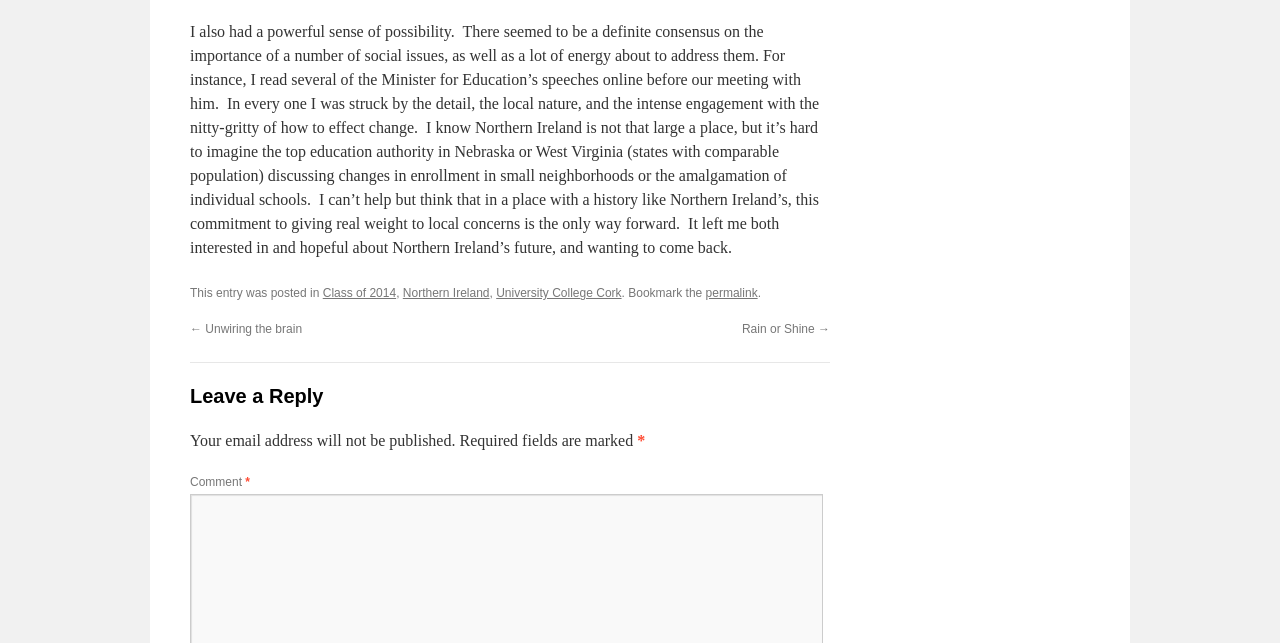What is the relationship between the author and University College Cork?
Could you answer the question in a detailed manner, providing as much information as possible?

The author is likely an alumnus of University College Cork, as the blog post is categorized under 'University College Cork' and the author's writing style suggests a personal connection to the institution.